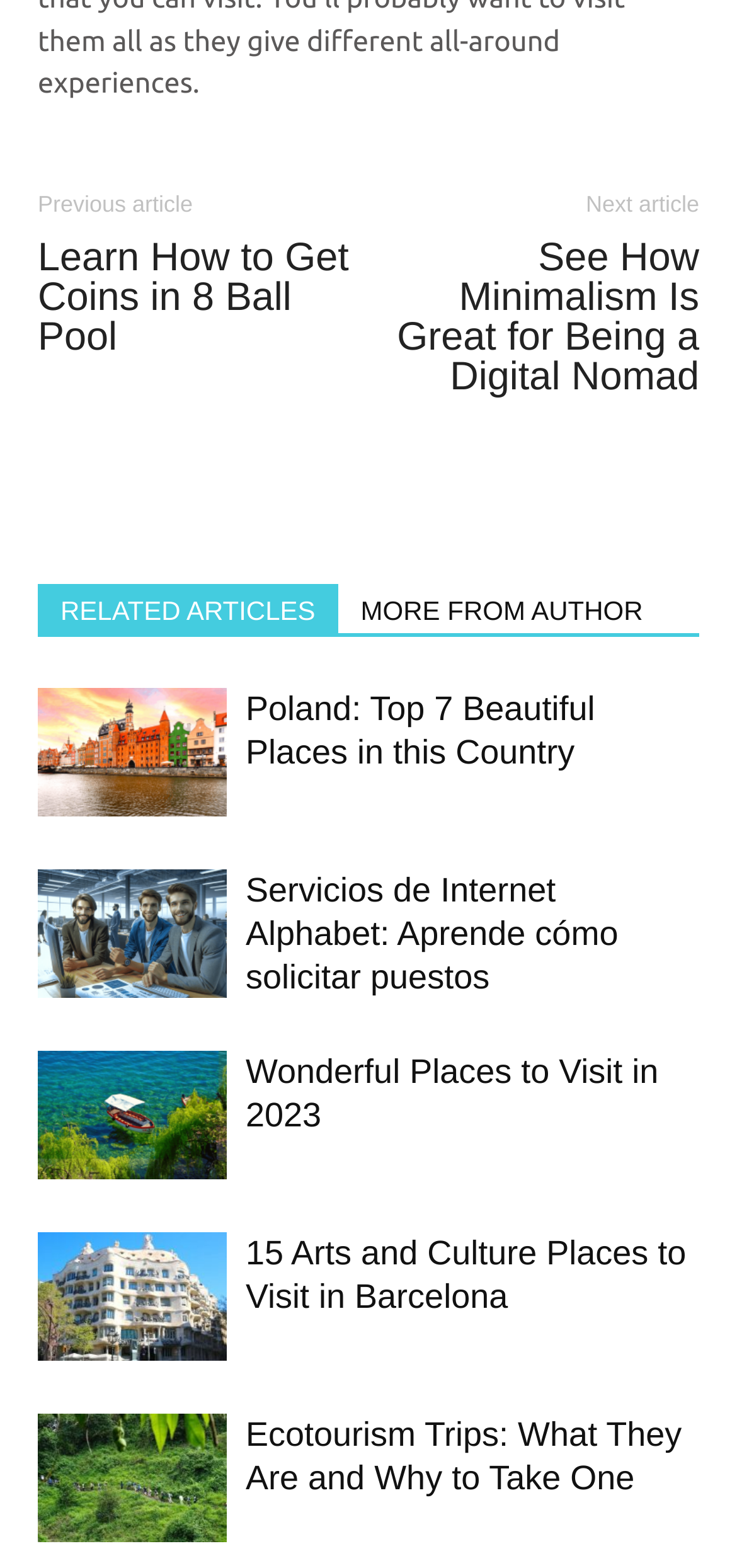Determine the bounding box coordinates for the clickable element to execute this instruction: "See the article about 15 Arts and Culture Places to Visit in Barcelona". Provide the coordinates as four float numbers between 0 and 1, i.e., [left, top, right, bottom].

[0.051, 0.785, 0.308, 0.868]